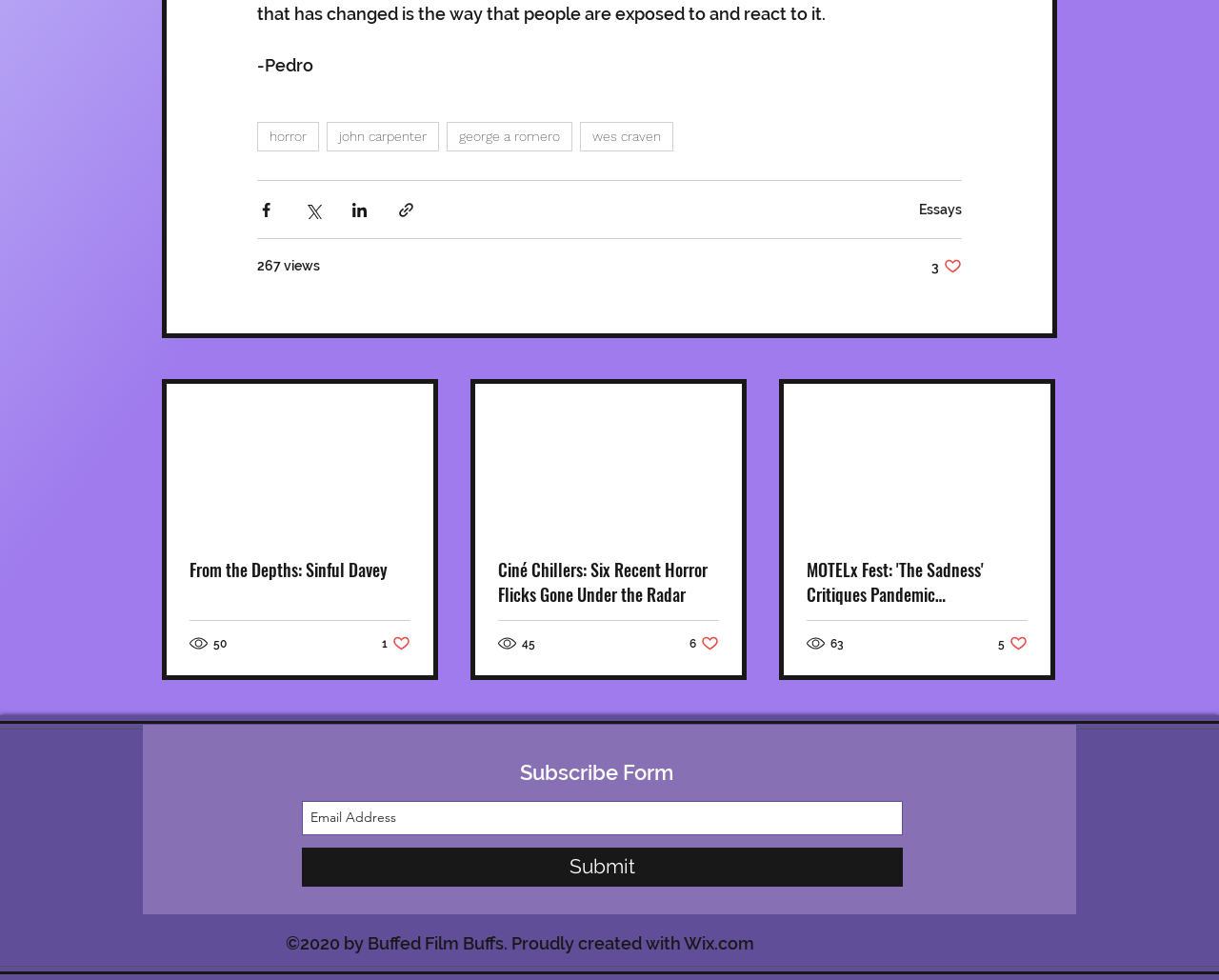Could you locate the bounding box coordinates for the section that should be clicked to accomplish this task: "go to About us".

None